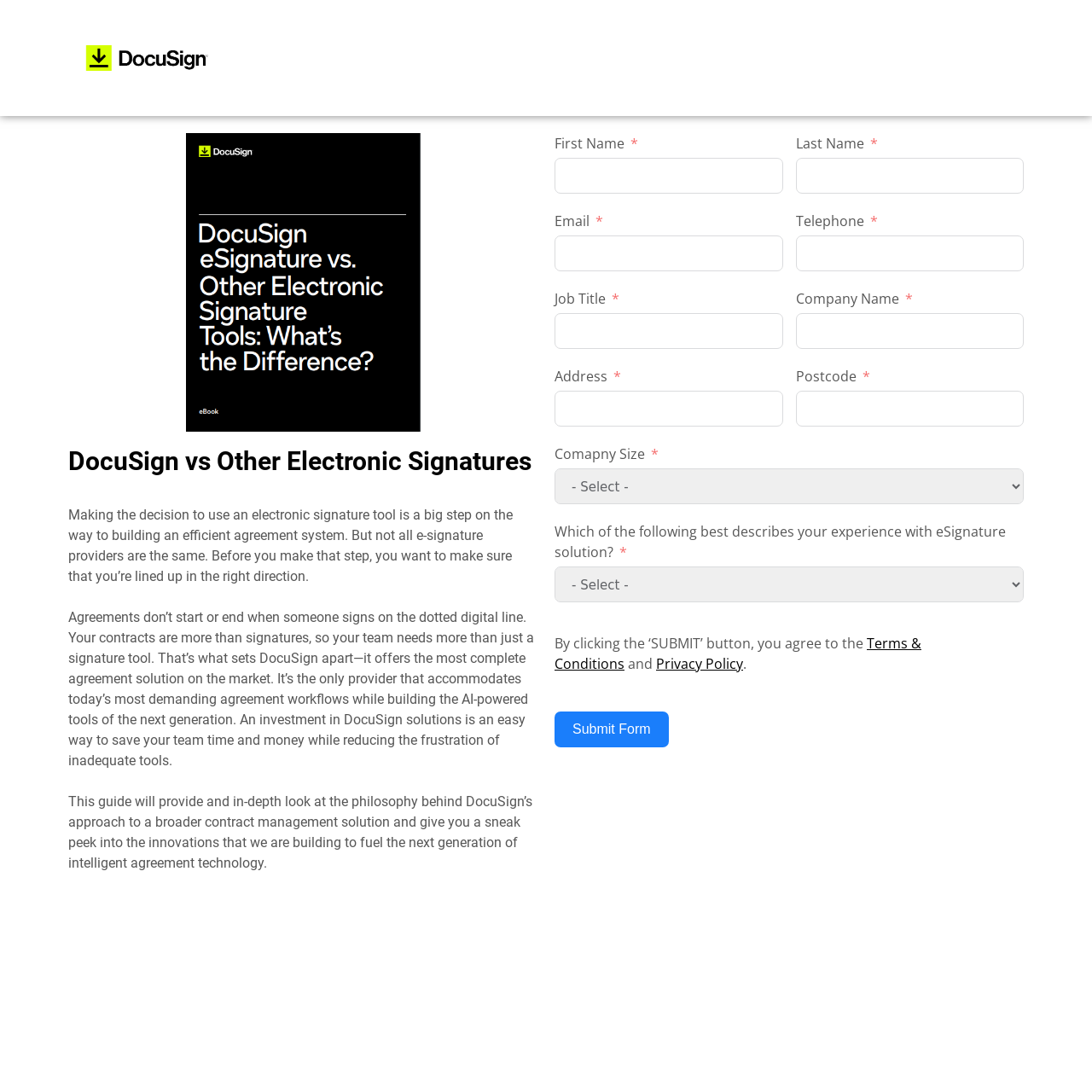Craft a detailed narrative of the webpage's structure and content.

The webpage is about comparing DocuSign with other electronic signature solutions. At the top, there is a heading that reads "DocuSign vs Other Electronic Signatures". Below the heading, there are three paragraphs of text that describe the importance of choosing the right electronic signature tool, how DocuSign offers a complete agreement solution, and an introduction to the guide that provides an in-depth look at DocuSign's approach to contract management.

On the right side of the page, there is a form with several input fields, including First Name, Last Name, Email, Telephone, Job Title, Company Name, Address, Postcode, Company Size, and a dropdown menu to select experience with eSignature solutions. Each input field has a corresponding label. Below the form, there is a text that explains the terms and conditions of submitting the form, with links to the Terms & Conditions and Privacy Policy. Finally, there is a "Submit Form" button at the bottom of the form.

Overall, the webpage is designed to provide information about DocuSign and its advantages over other electronic signature solutions, while also allowing users to submit their information to learn more.